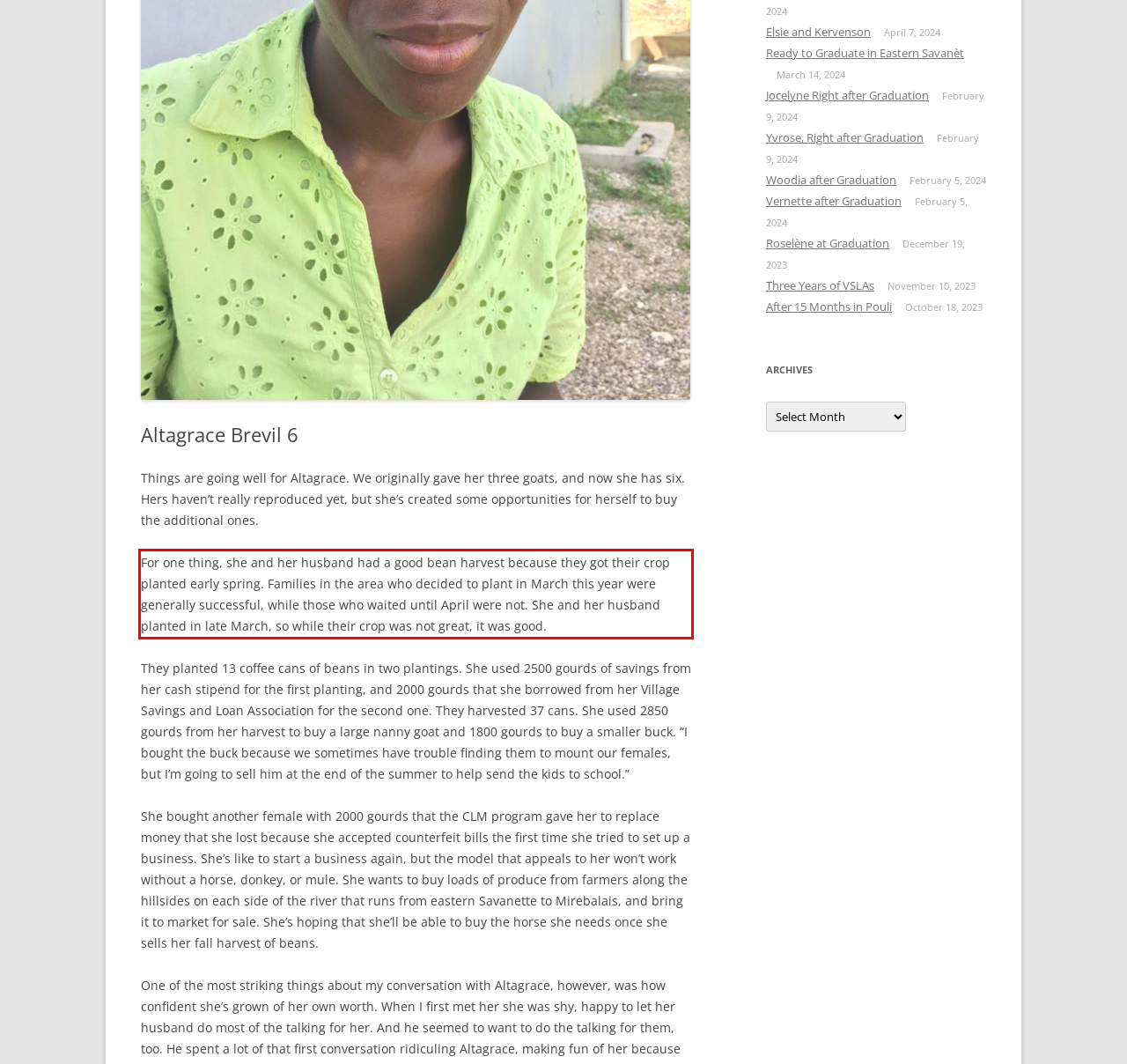You have a webpage screenshot with a red rectangle surrounding a UI element. Extract the text content from within this red bounding box.

For one thing, she and her husband had a good bean harvest because they got their crop planted early spring. Families in the area who decided to plant in March this year were generally successful, while those who waited until April were not. She and her husband planted in late March, so while their crop was not great, it was good.